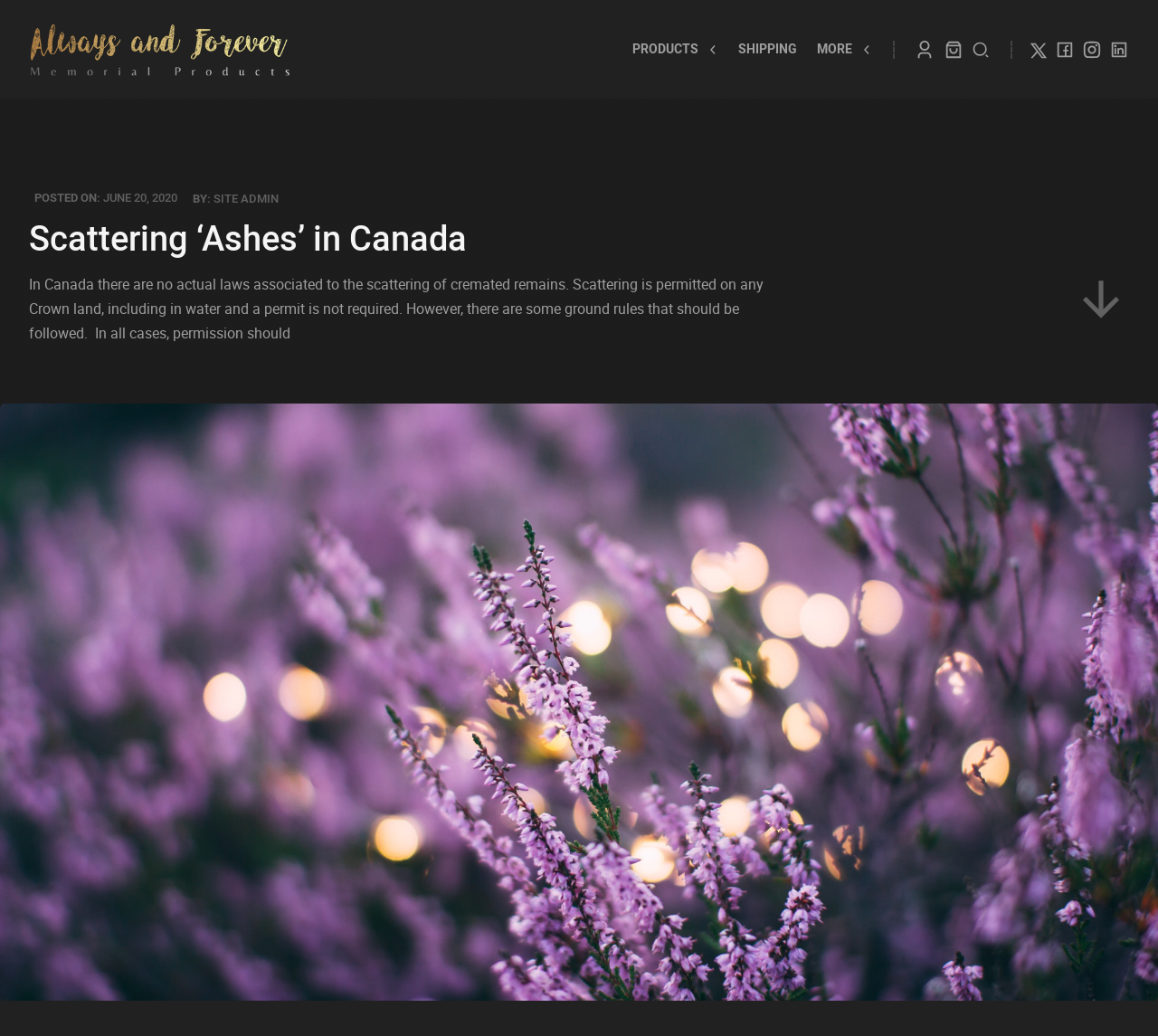Reply to the question below using a single word or brief phrase:
What is the date of the post?

June 20, 2020